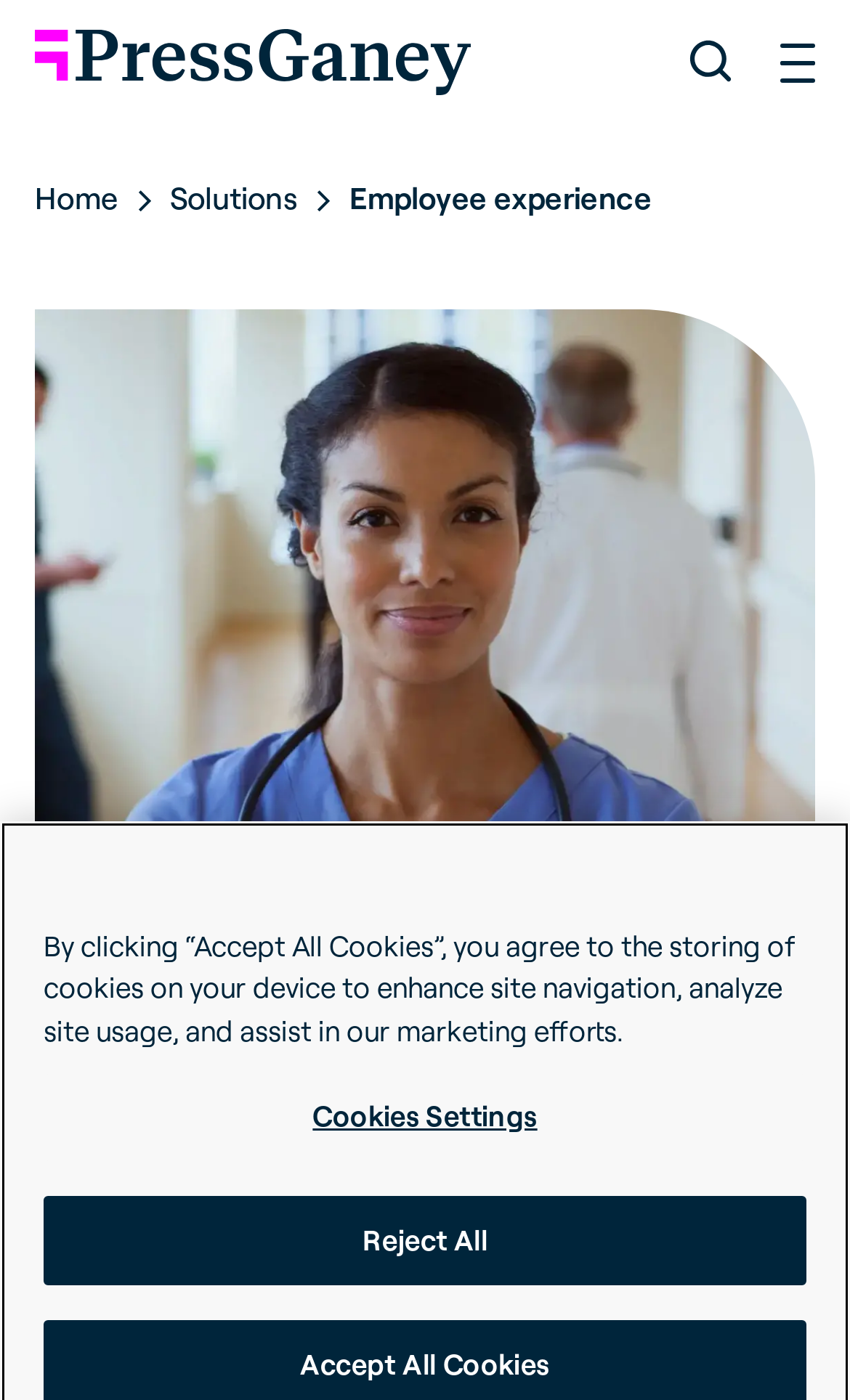How many buttons are there in the cookies section? Examine the screenshot and reply using just one word or a brief phrase.

3